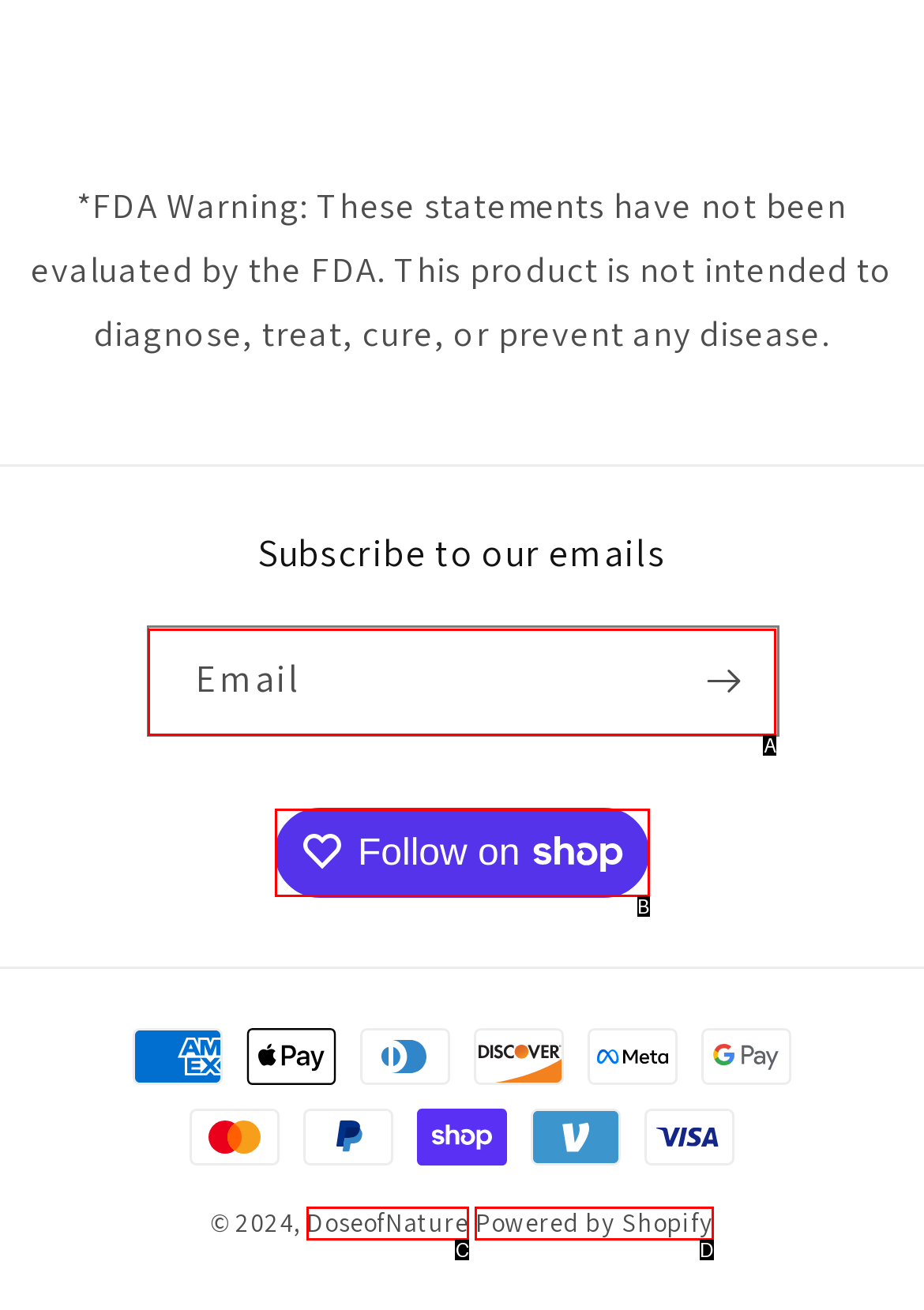Find the HTML element that matches the description: Powered by Shopify. Answer using the letter of the best match from the available choices.

D